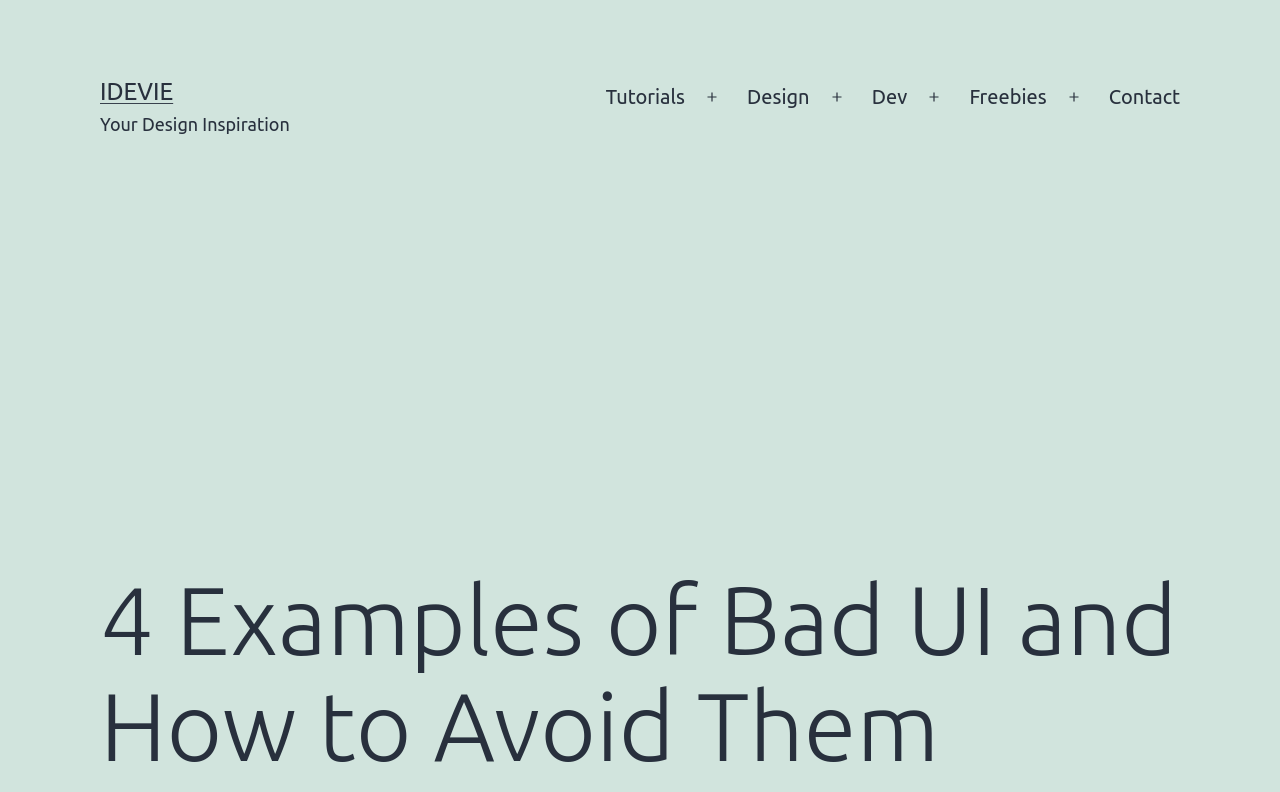What is the purpose of the website?
Please provide a full and detailed response to the question.

The website's purpose can be inferred from the static text 'Your Design Inspiration', which suggests that the website is intended to provide design inspiration to its users.